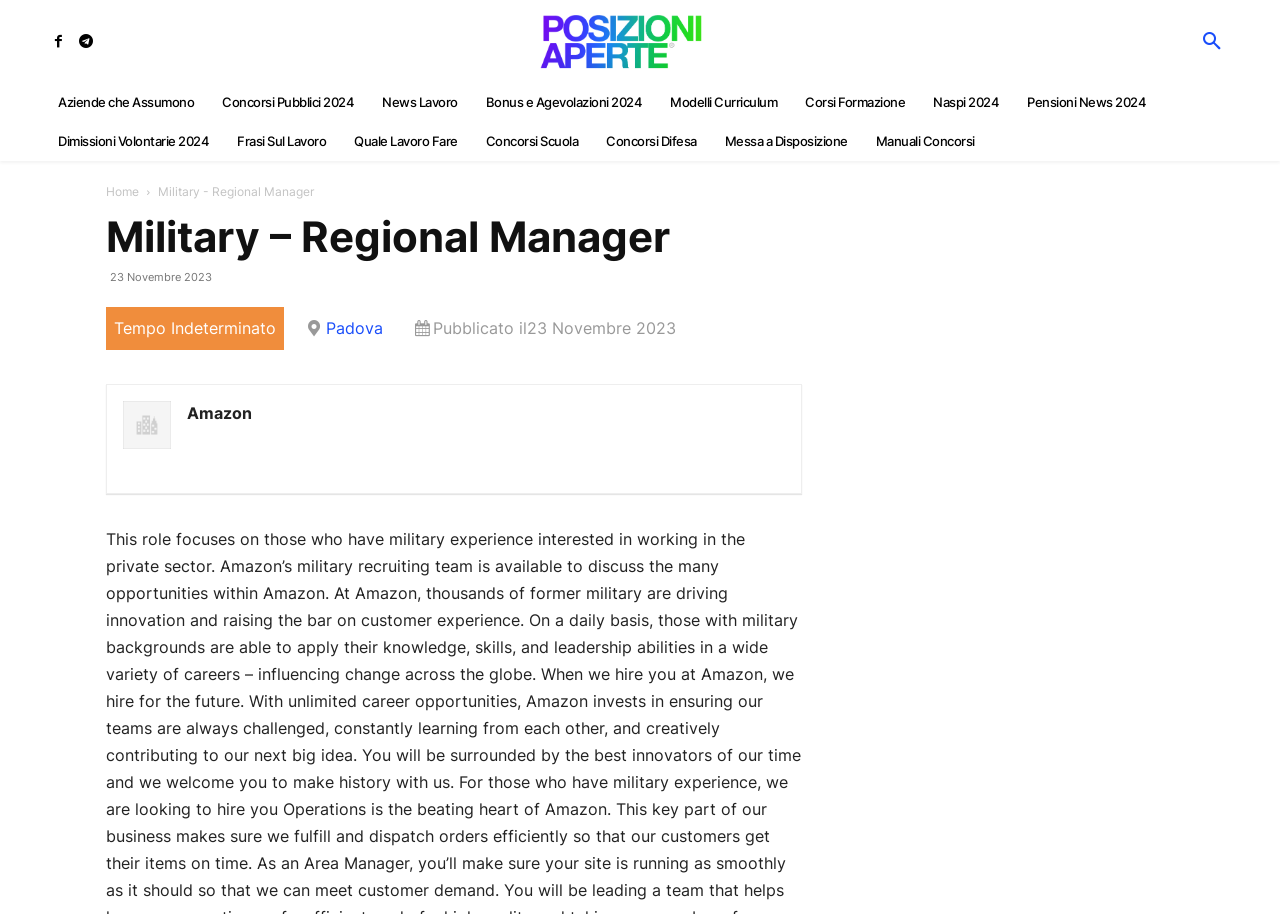Can you find and provide the main heading text of this webpage?

Military – Regional Manager